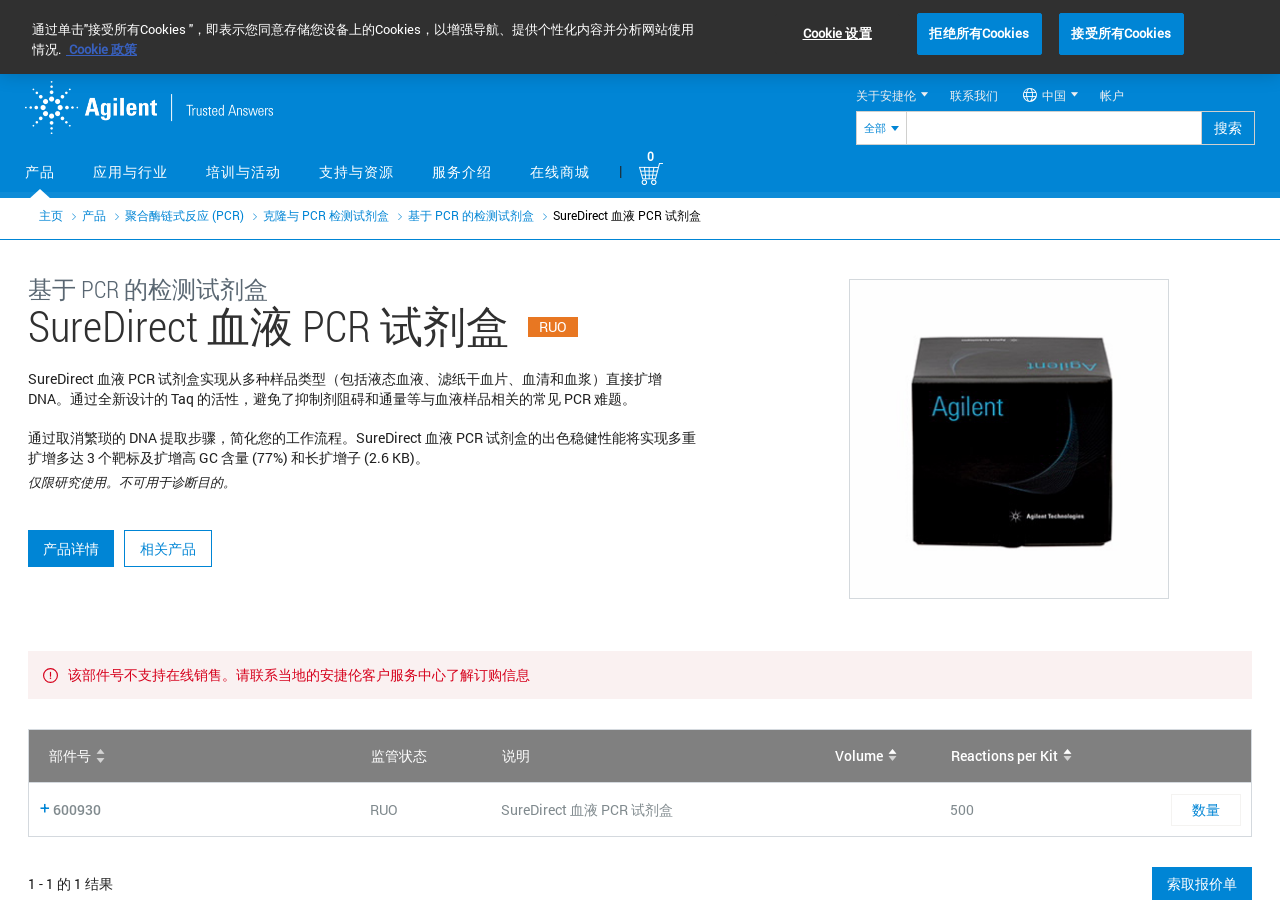Please answer the following question using a single word or phrase: What is the volume of the product?

500